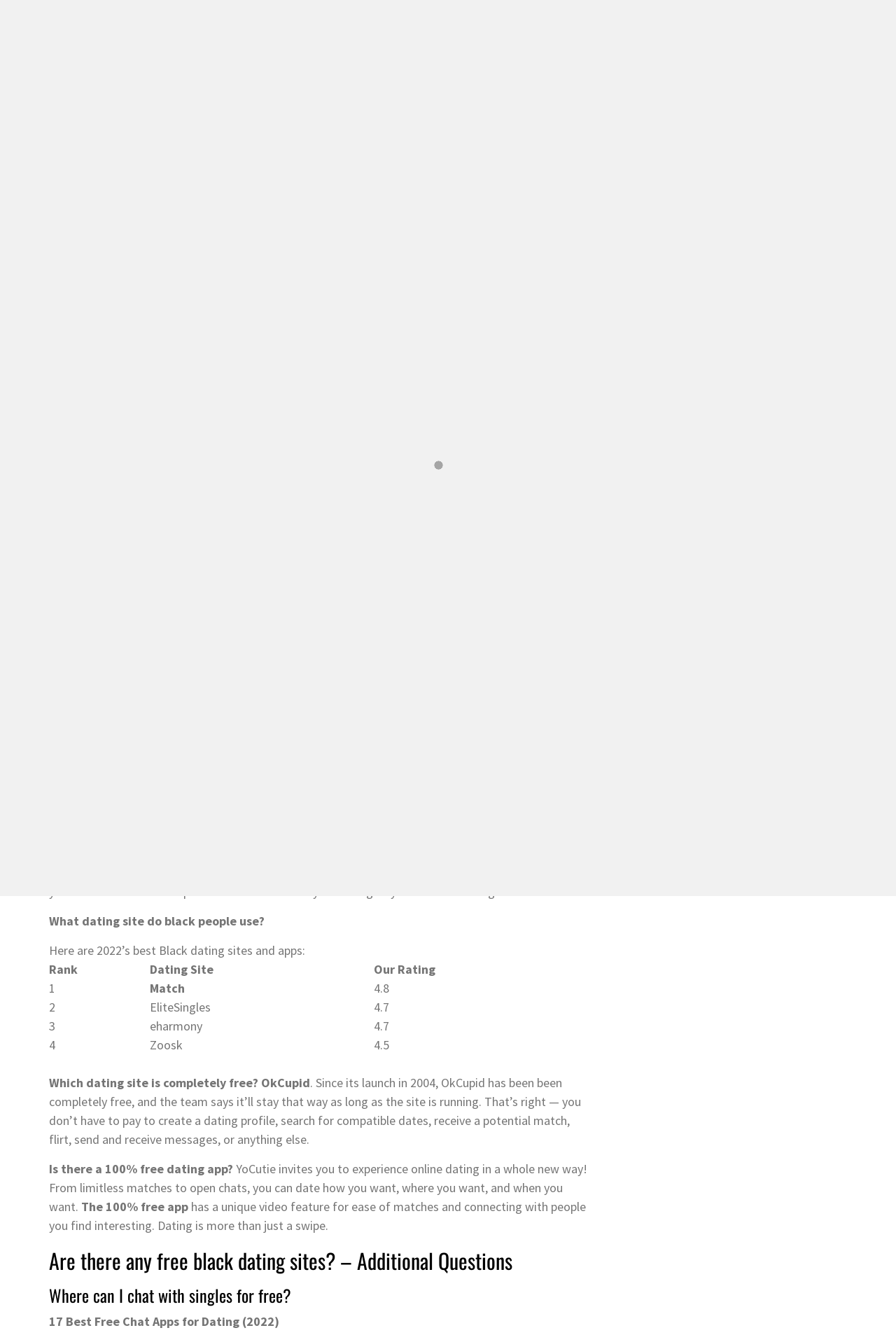What is the purpose of the 'Table of Contents' section?
Provide a detailed and extensive answer to the question.

The 'Table of Contents' section appears to provide quick links to related questions and topics, such as 'Are there any free black dating sites?', 'Where can I chat with singles for free?', and others, allowing users to easily navigate to specific sections of the webpage.